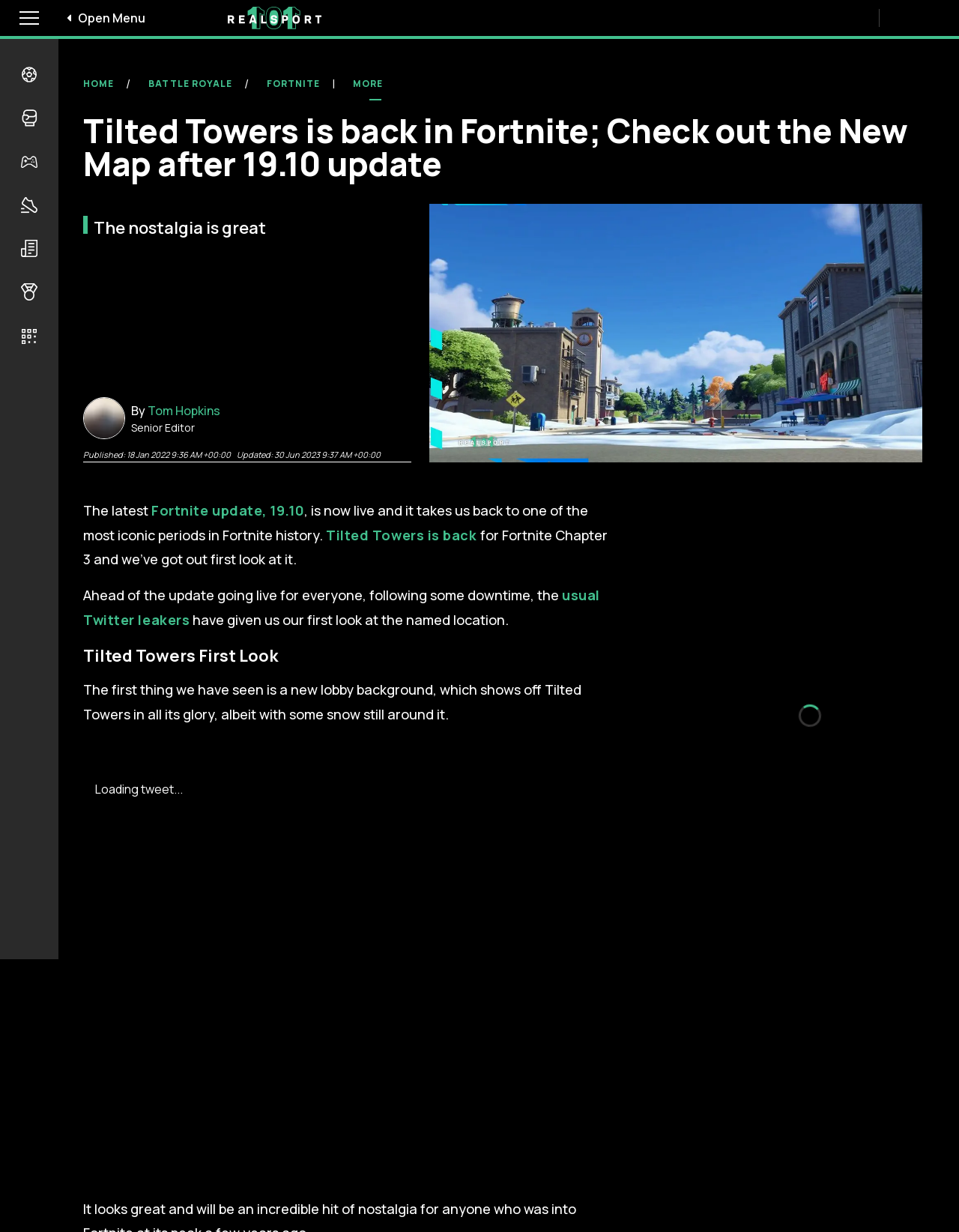Refer to the image and provide an in-depth answer to the question: 
What is the tone of the article?

The language and tone of the article are neutral and objective, providing factual information about the Fortnite update without expressing a personal opinion or emotion. The text is written in a formal and informative style, suggesting that the tone of the article is informative.